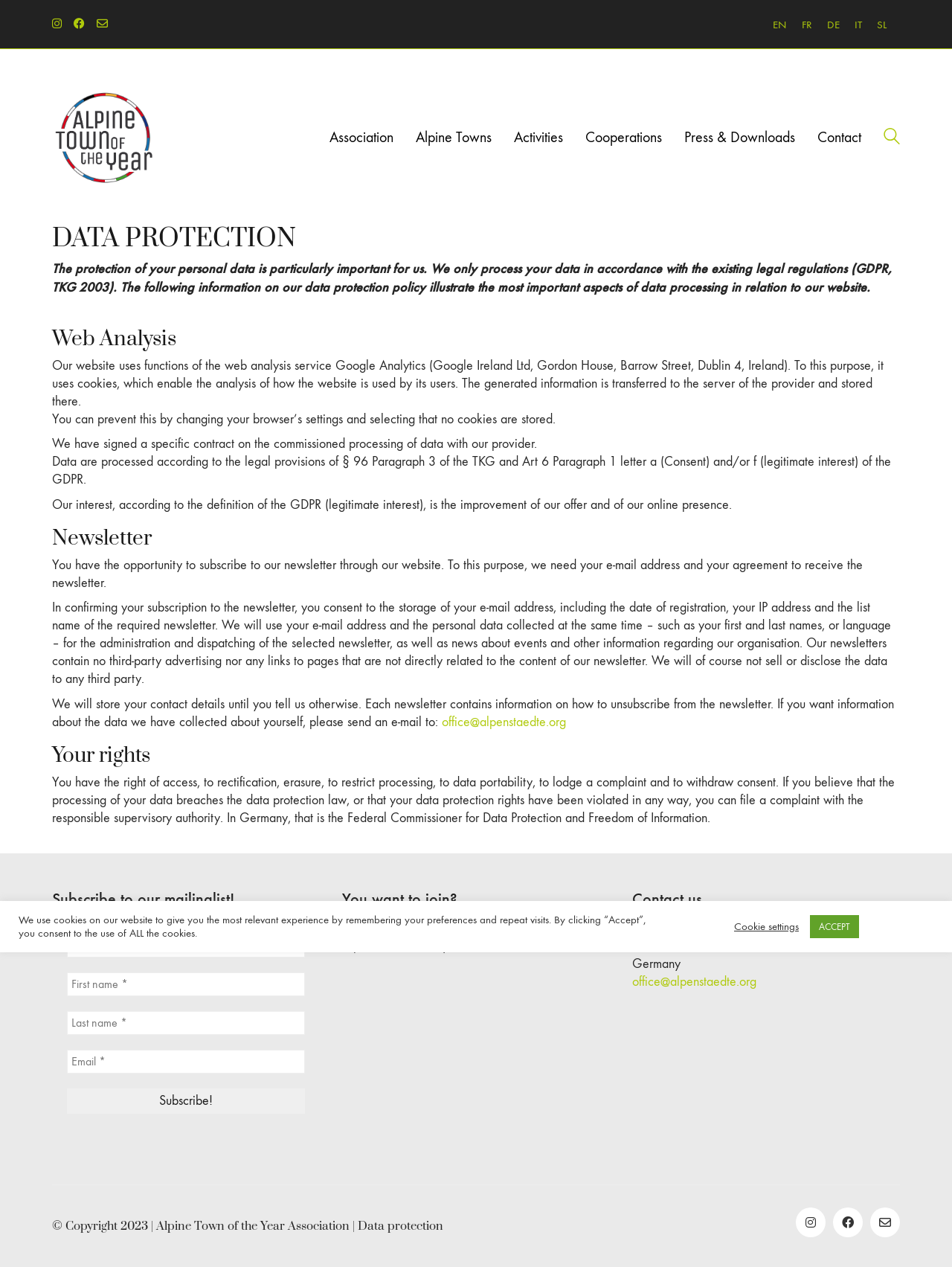Provide the bounding box coordinates of the HTML element this sentence describes: "ACCEPT".

[0.851, 0.722, 0.902, 0.74]